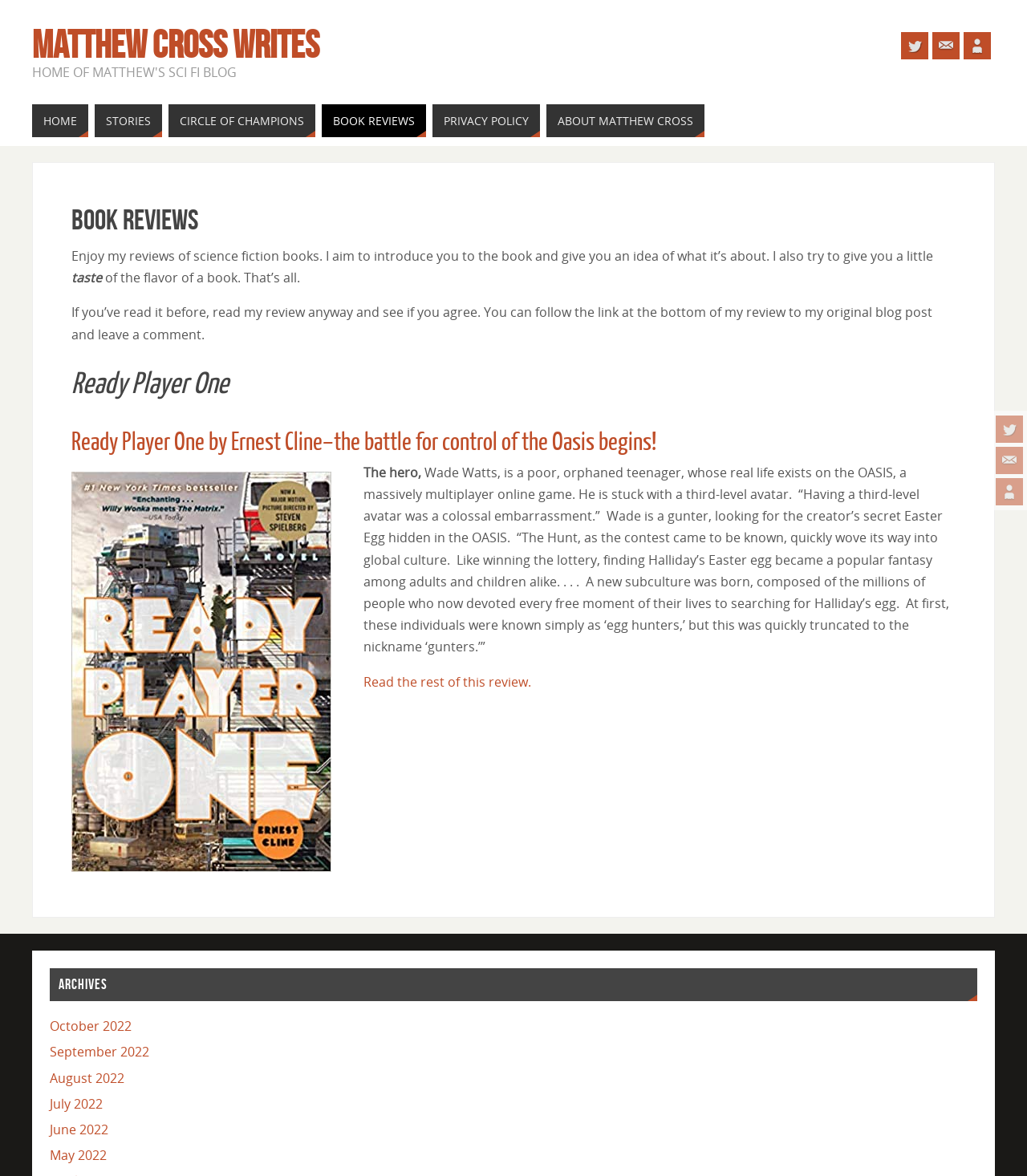What is the name of the author of the book being reviewed?
Please answer the question with a detailed and comprehensive explanation.

I found the answer by looking at the heading 'Ready Player One by Ernest Cline–the battle for control of the Oasis begins!' which indicates that Ernest Cline is the author of the book being reviewed.